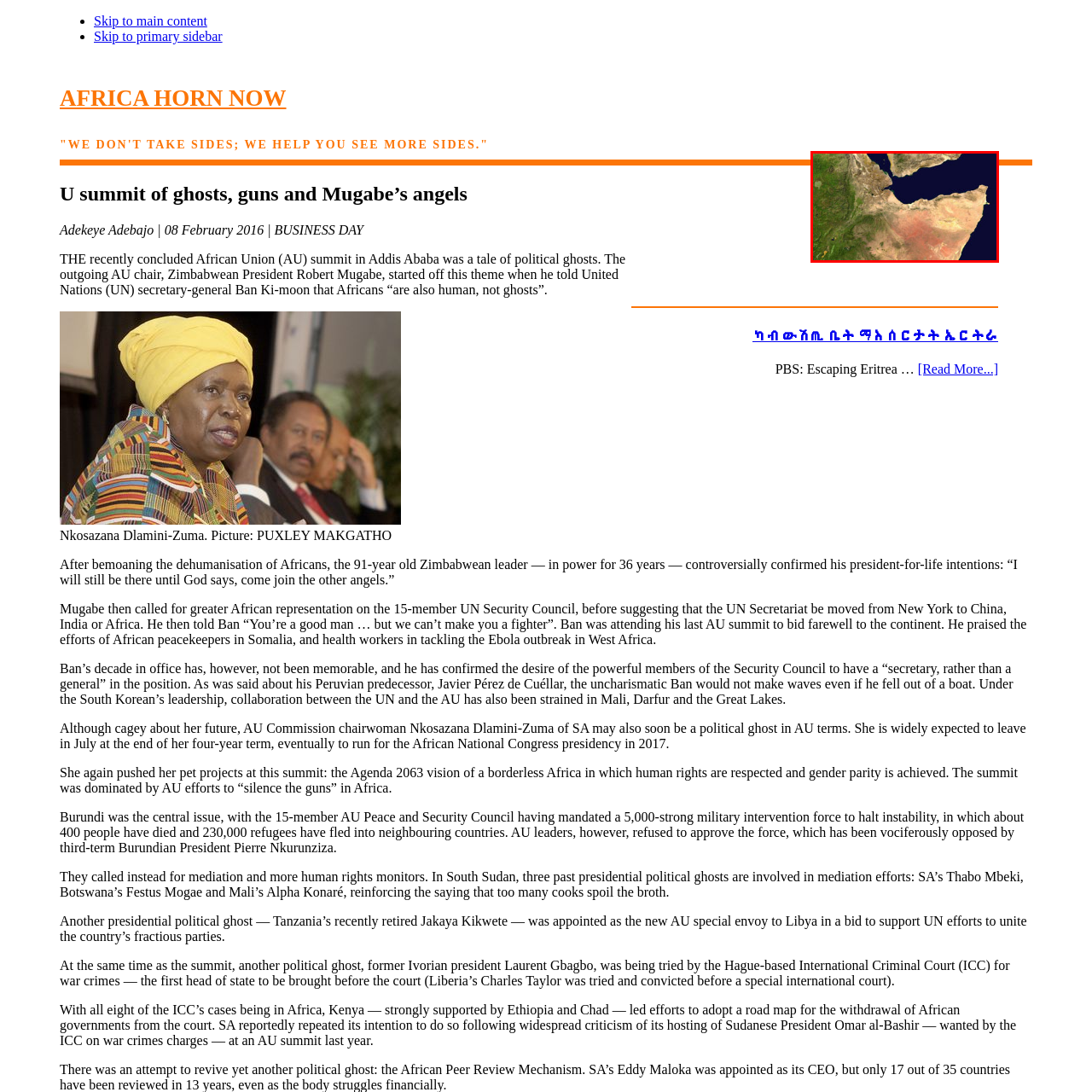Observe the image inside the red bounding box and answer briefly using a single word or phrase: What is the transition in vegetation from north to south?

Lush green to arid sandy